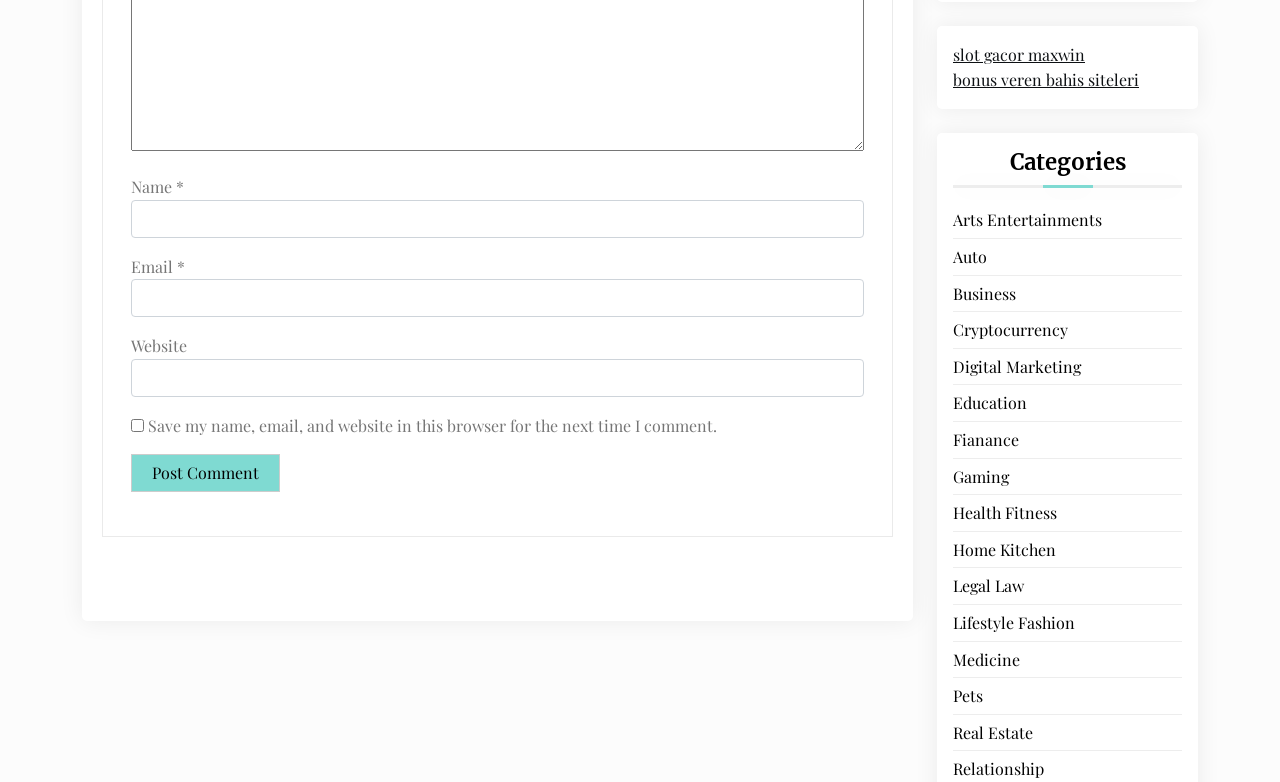Can you identify the bounding box coordinates of the clickable region needed to carry out this instruction: 'Click the 'Arts Entertainments' link'? The coordinates should be four float numbers within the range of 0 to 1, stated as [left, top, right, bottom].

[0.745, 0.265, 0.861, 0.298]